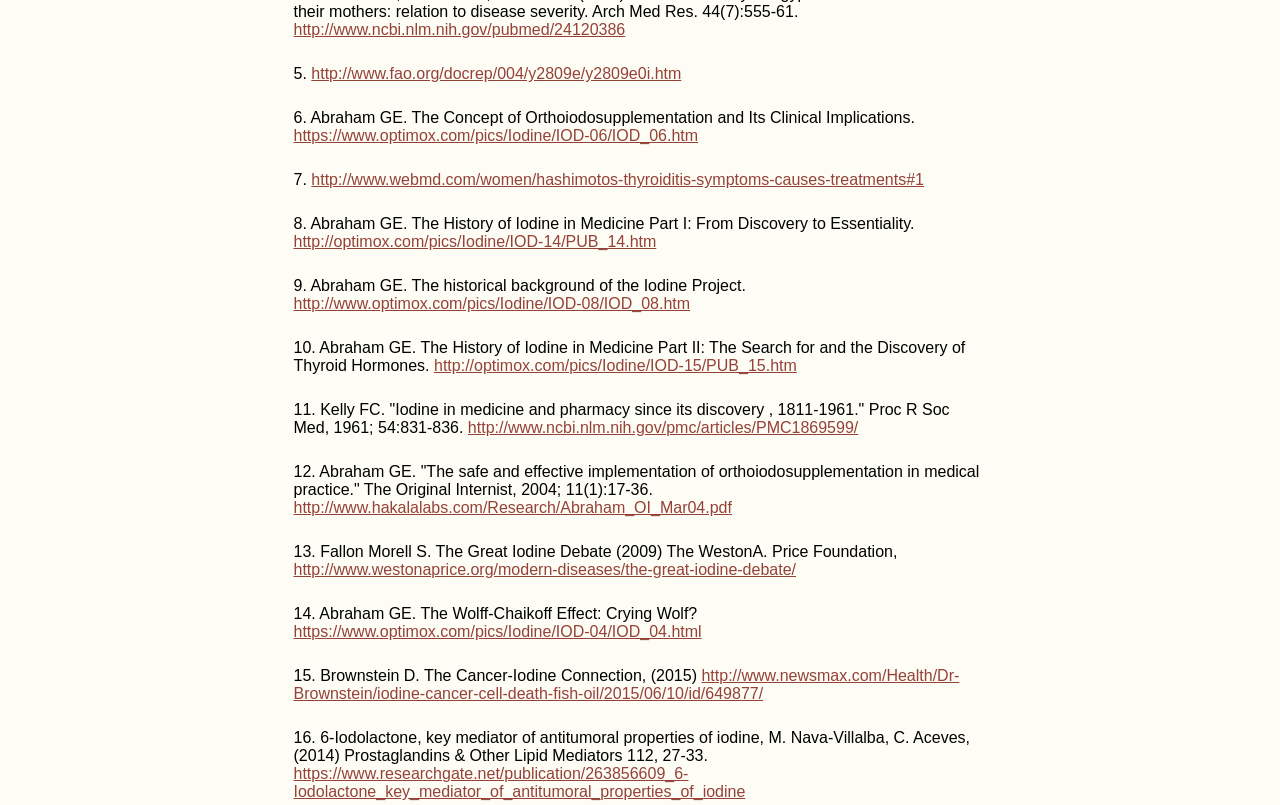Select the bounding box coordinates of the element I need to click to carry out the following instruction: "Explore the WebMD article on Hashimoto's thyroiditis".

[0.243, 0.213, 0.722, 0.234]